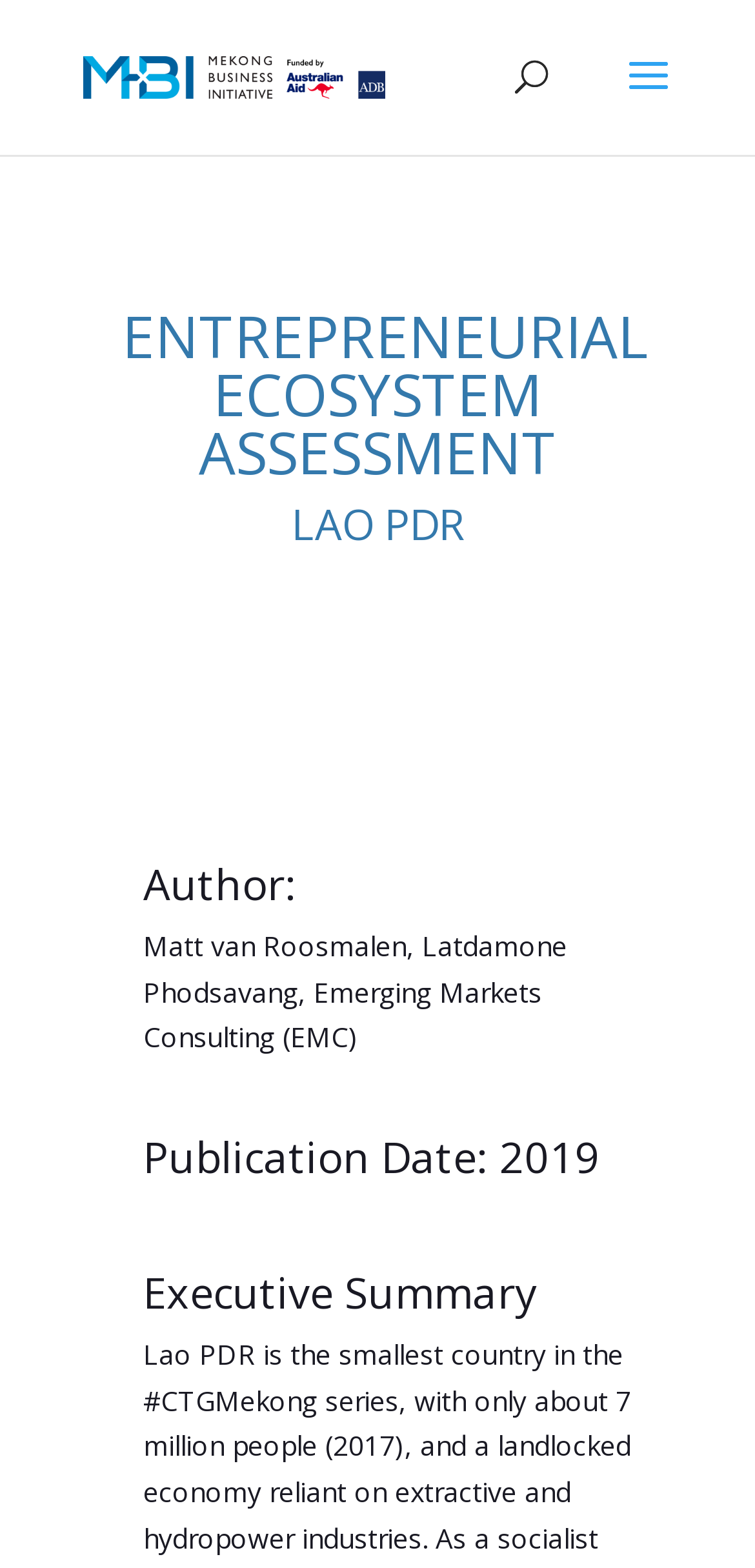Describe all the key features of the webpage in detail.

The webpage is about the "ENTREPRENEURIAL ECOSYSTEM ASSESSMENT – LAO PDR" report, provided by MBI - Mekong Business Initiative. At the top-left corner, there is a link and an image, both labeled as "MBI - Mekong Business Initiative". 

Below the top section, there is a search bar that spans across the top of the page. 

The main content of the page is divided into sections, each with a heading. The first heading is "ENTREPRENEURIAL ECOSYSTEM ASSESSMENT", followed by "LAO PDR" below it. 

Further down, there is a section with the heading "Author:", which is accompanied by the text "Matt van Roosmalen, Latdamone Phodsavang, Emerging Markets Consulting (EMC)" on the right side. 

Below the author section, there is a heading "Publication Date: 2019", followed by another heading "Executive Summary" at the bottom of the page.